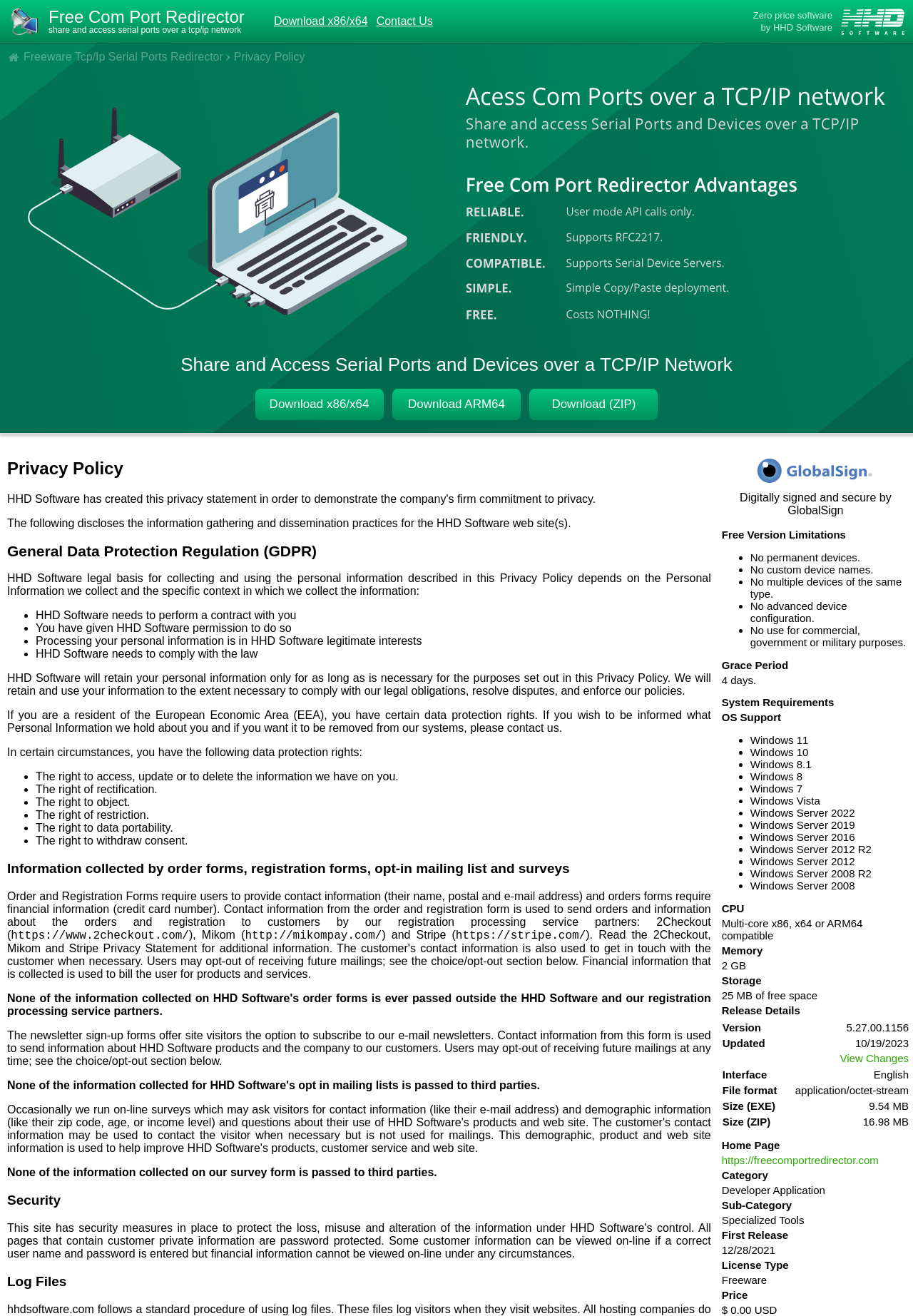Please determine the heading text of this webpage.

Free Com Port Redirector